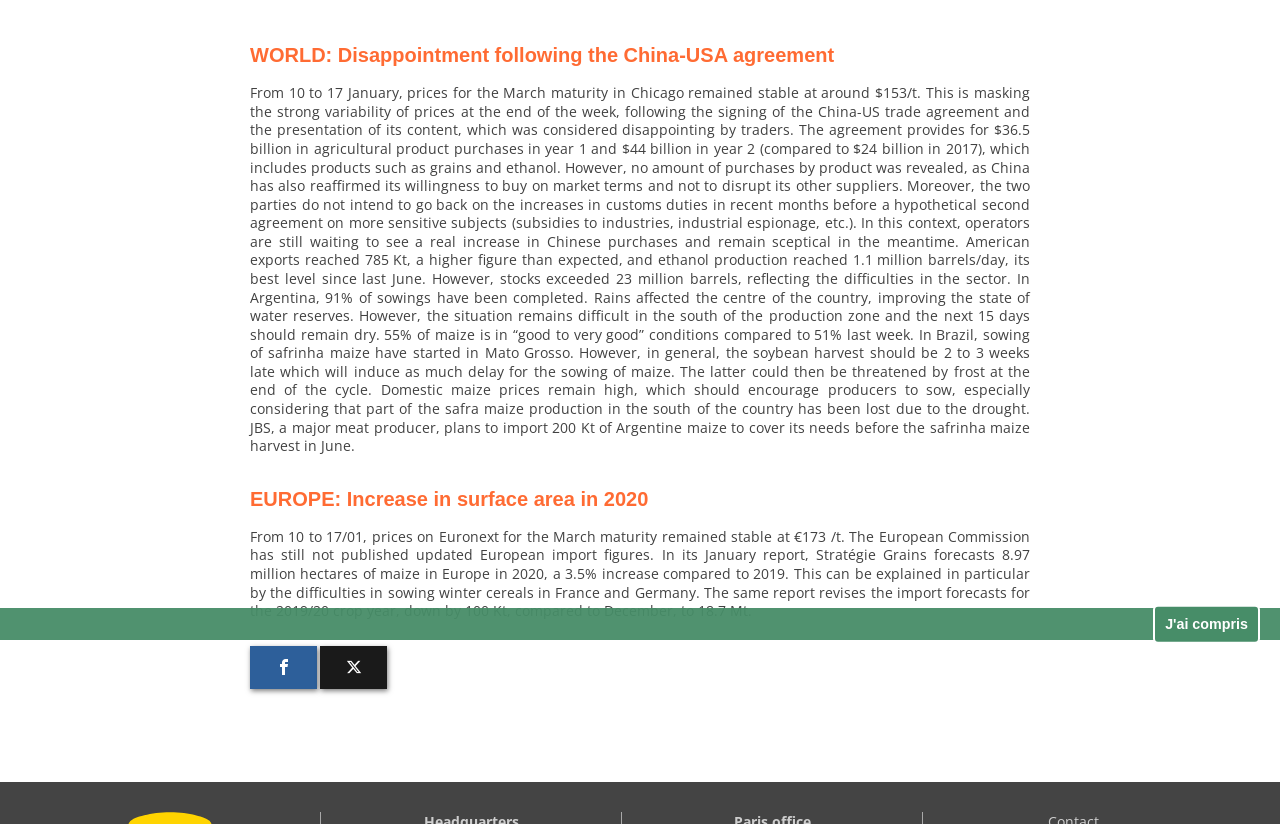Bounding box coordinates must be specified in the format (top-left x, top-left y, bottom-right x, bottom-right y). All values should be floating point numbers between 0 and 1. What are the bounding box coordinates of the UI element described as: J'ai compris

[0.901, 0.734, 0.984, 0.781]